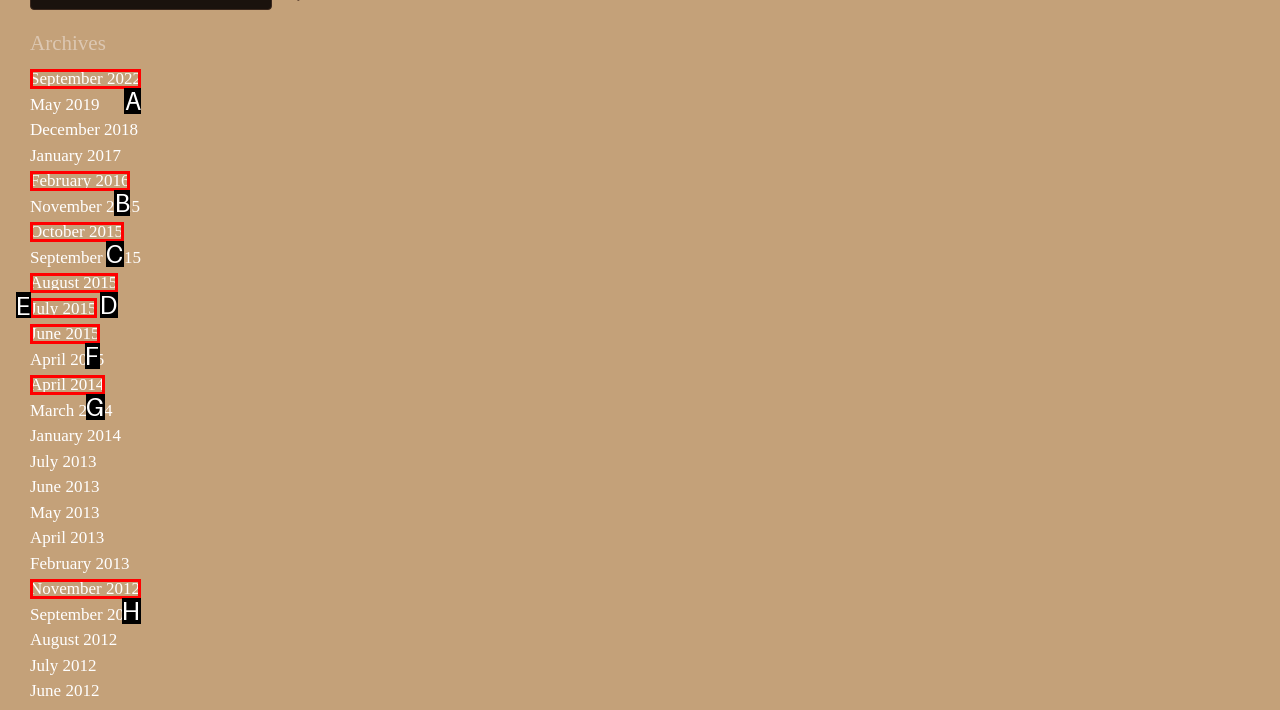Identify the letter of the UI element that corresponds to: Search
Respond with the letter of the option directly.

None